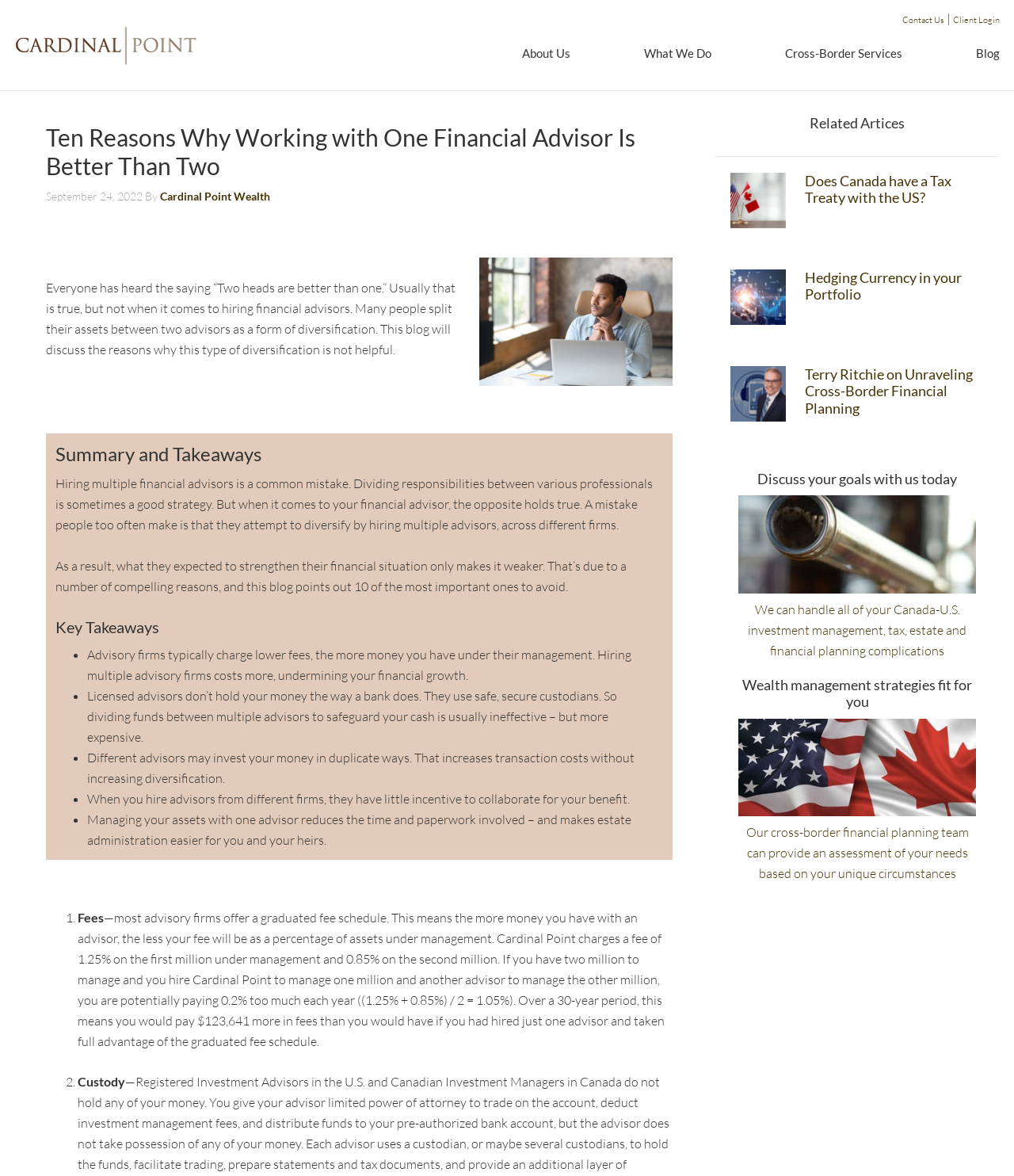Please locate the bounding box coordinates of the element that needs to be clicked to achieve the following instruction: "Click on 'Contact Us'". The coordinates should be four float numbers between 0 and 1, i.e., [left, top, right, bottom].

[0.89, 0.012, 0.931, 0.022]